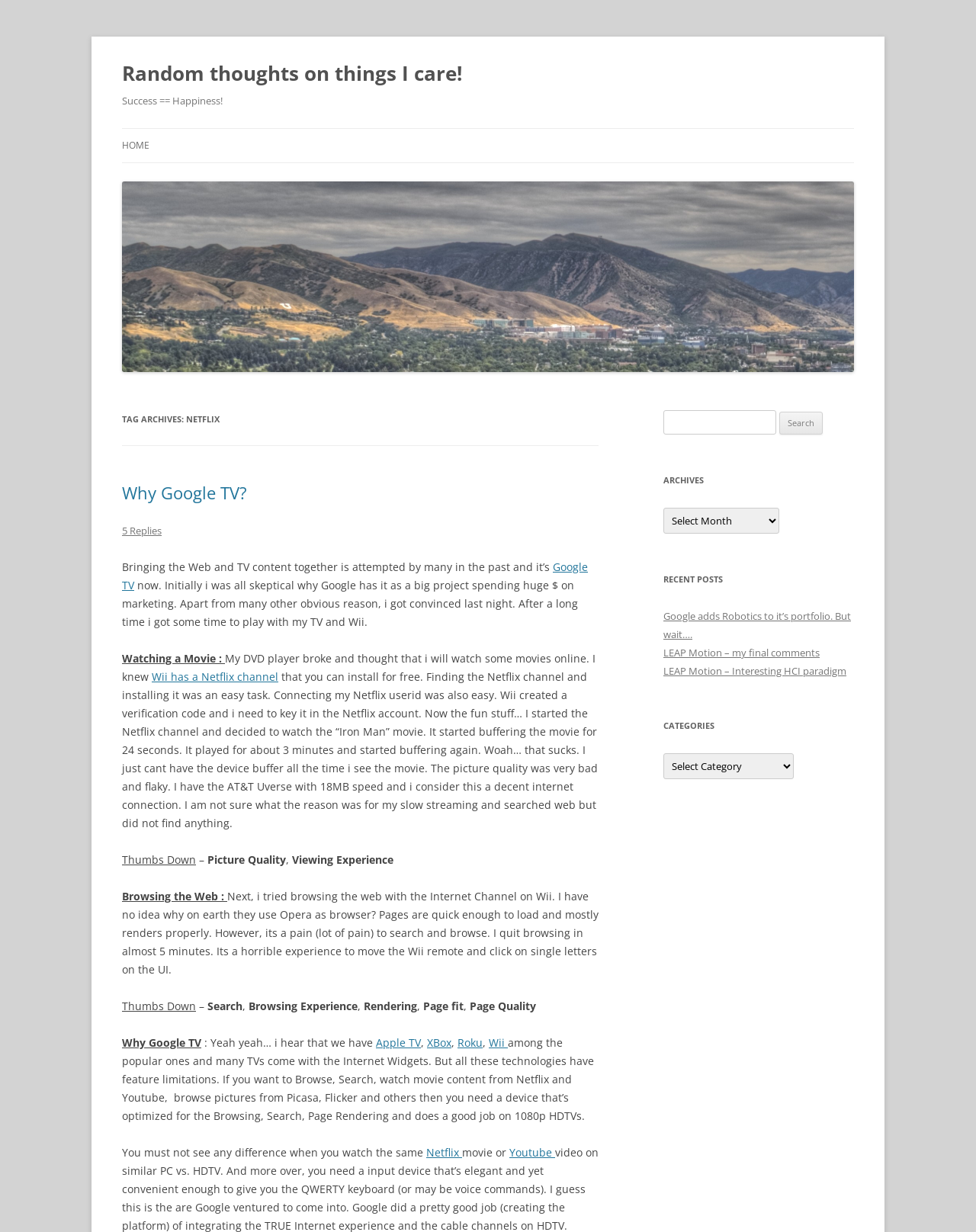Determine the bounding box coordinates of the clickable element necessary to fulfill the instruction: "Read the 'Why Google TV?' post". Provide the coordinates as four float numbers within the 0 to 1 range, i.e., [left, top, right, bottom].

[0.125, 0.391, 0.253, 0.409]